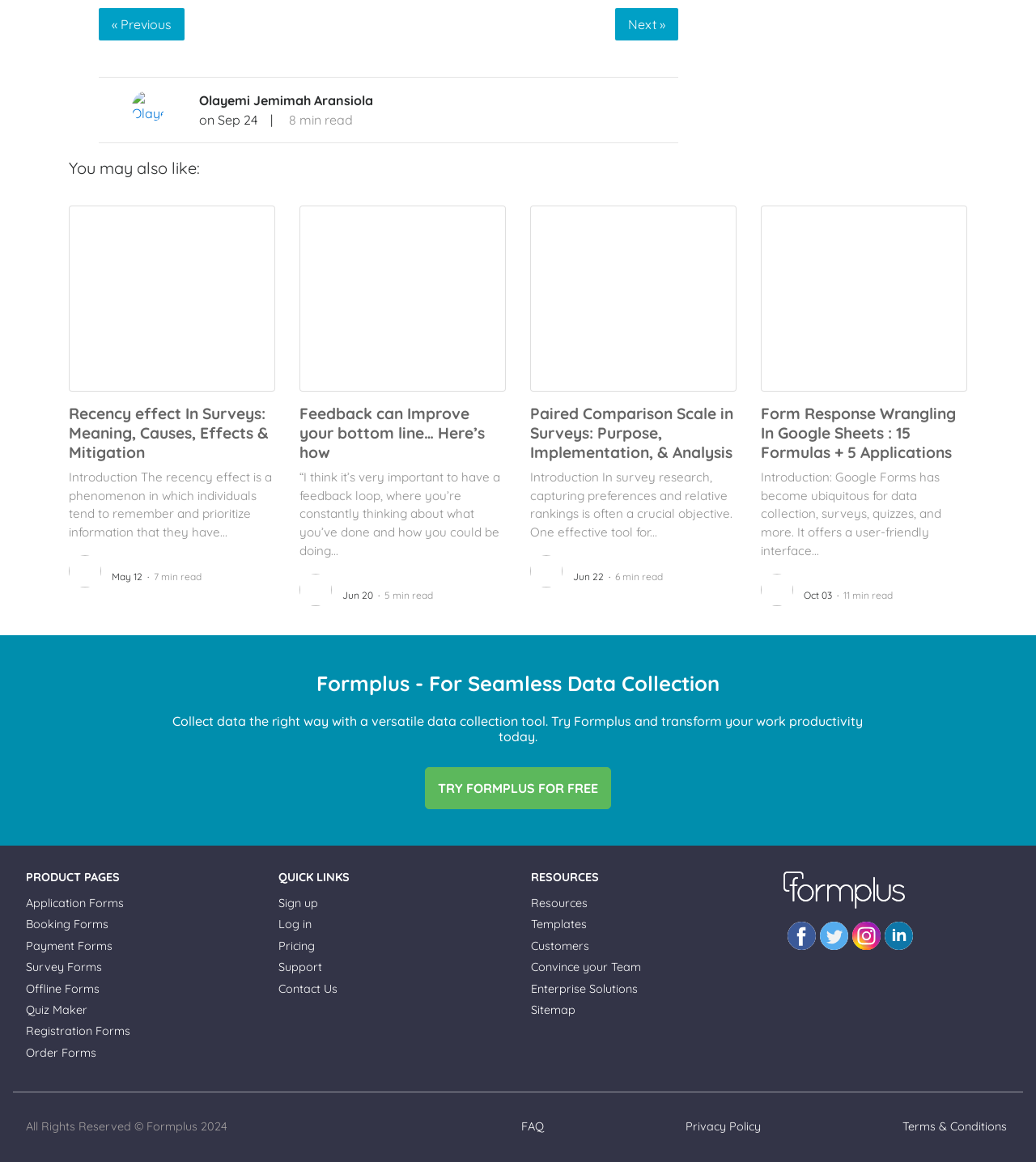Please specify the bounding box coordinates of the element that should be clicked to execute the given instruction: 'Follow Formplus on Facebook'. Ensure the coordinates are four float numbers between 0 and 1, expressed as [left, top, right, bottom].

[0.76, 0.793, 0.788, 0.818]